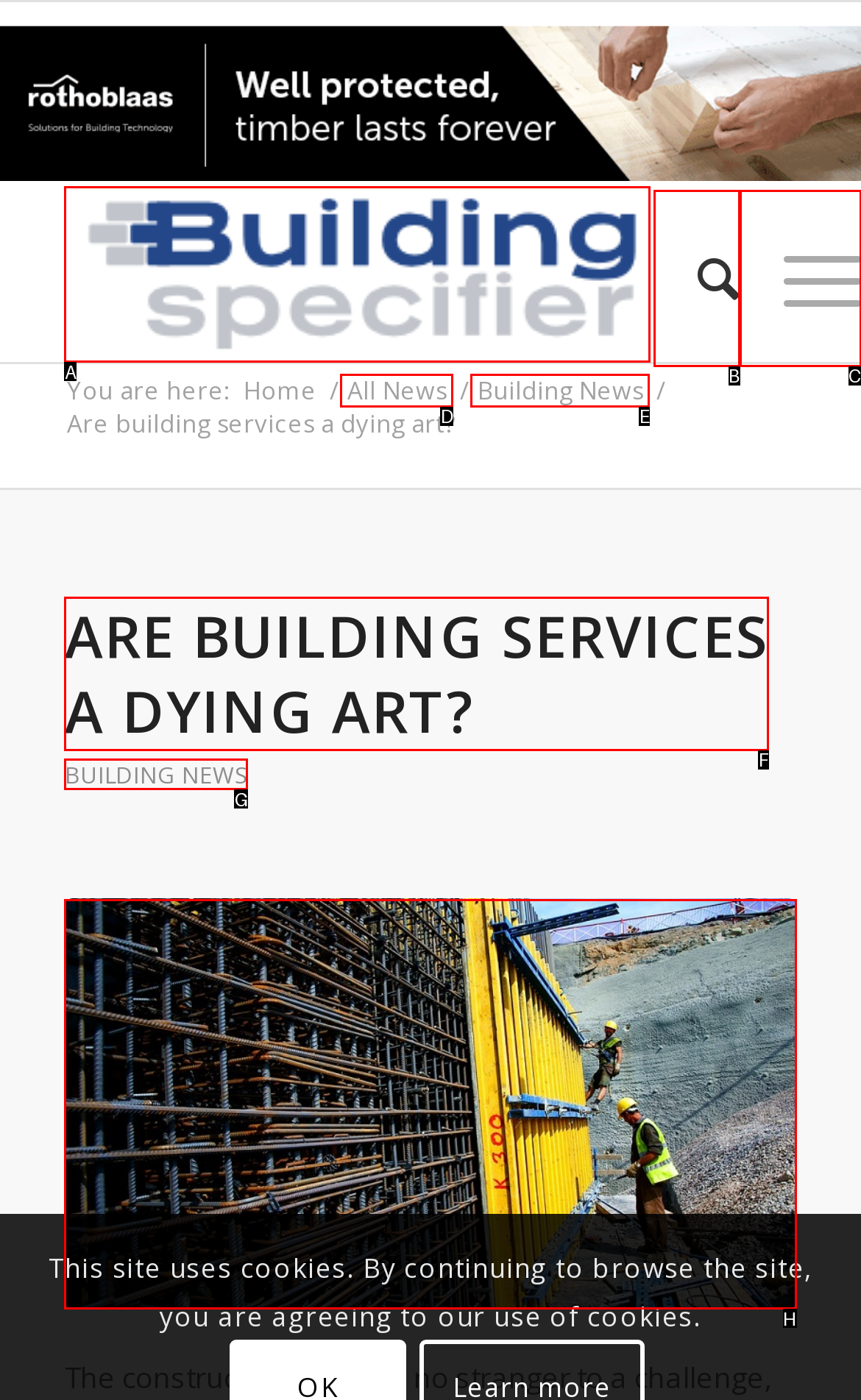Tell me which UI element to click to fulfill the given task: Click on the Building Specifier link. Respond with the letter of the correct option directly.

A